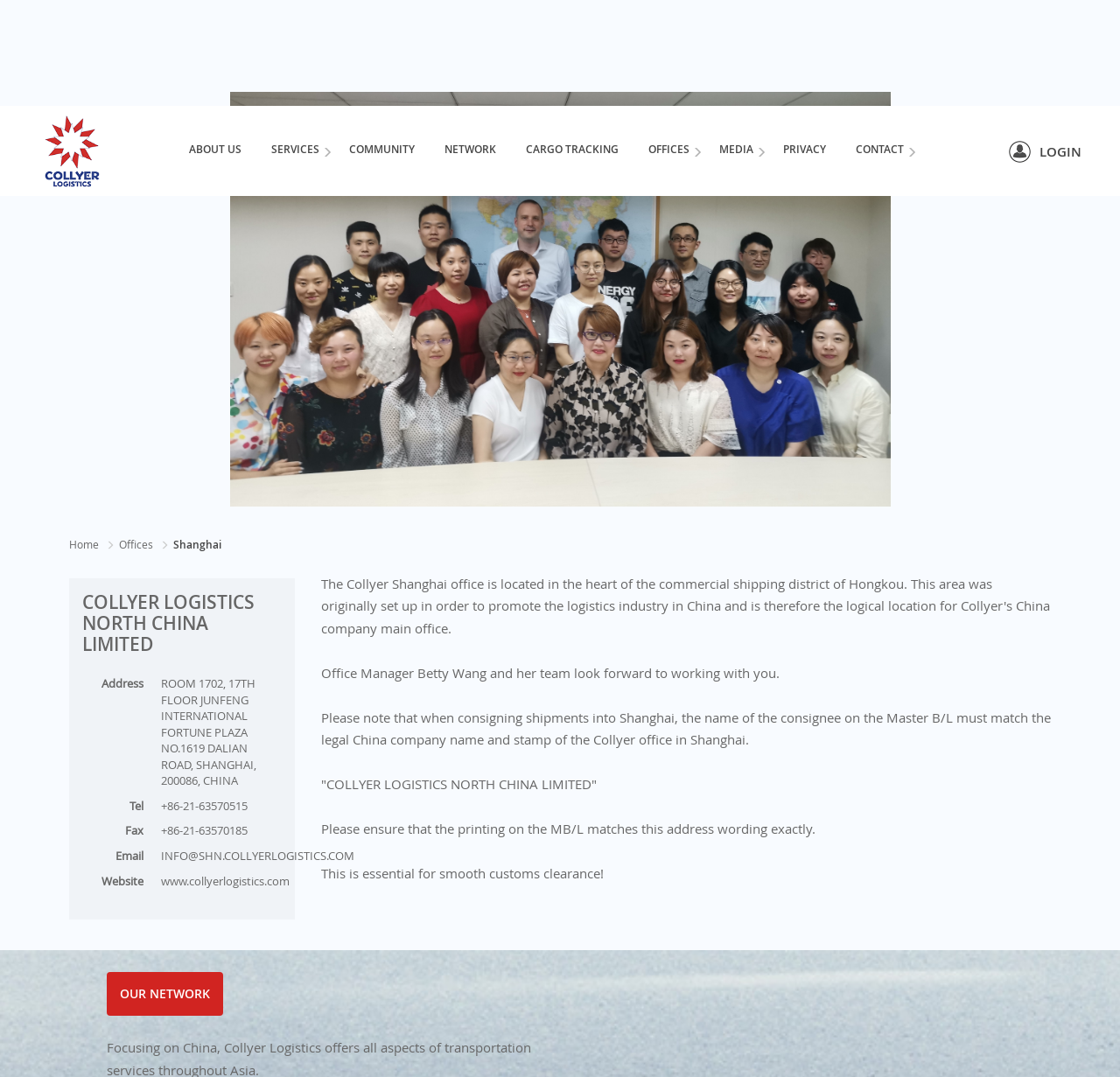What is the name of the office manager in Shanghai?
Using the image, elaborate on the answer with as much detail as possible.

I found the answer by looking at the static text on the webpage, which mentions that Office Manager Betty Wang and her team look forward to working with you.